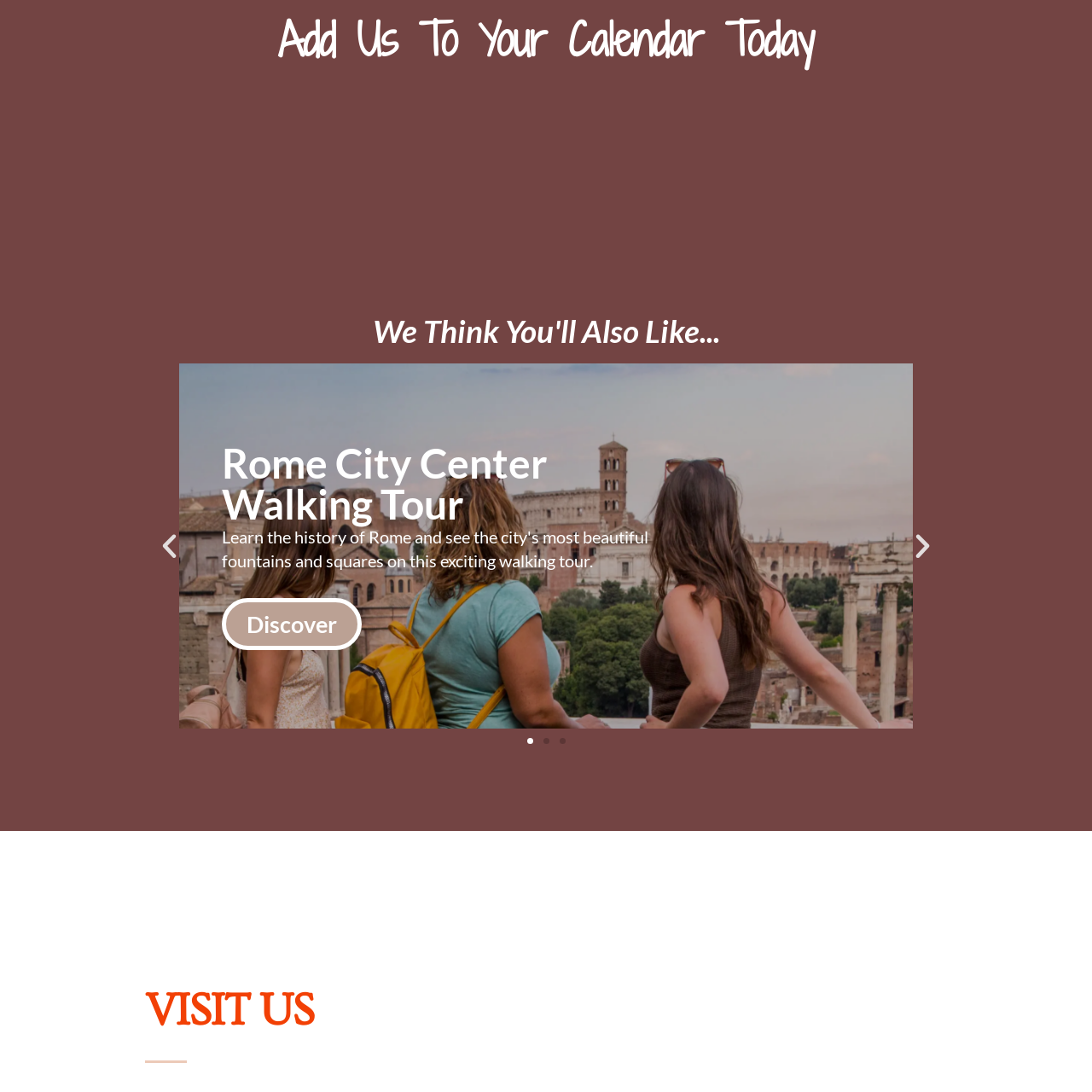Describe all the elements and activities occurring in the red-outlined area of the image extensively.

The image features an illustration or graphic related to travel experiences, likely showcasing an iconic landmark or destination. It is accompanied by promotional text encouraging viewers to explore options for visiting Tivoli, a town known for its stunning water gardens and historical villas, including Villa D'Este and Emperor Hadrian's vacation villa. This enticing visual complements the overall message inviting people to enhance their travel plans by adding local attractions to their itineraries, aiming to inspire potential visitors to consider private tours with a driver and guide for a more personalized experience. The design and information together create a compelling call to action for exploration and adventure.